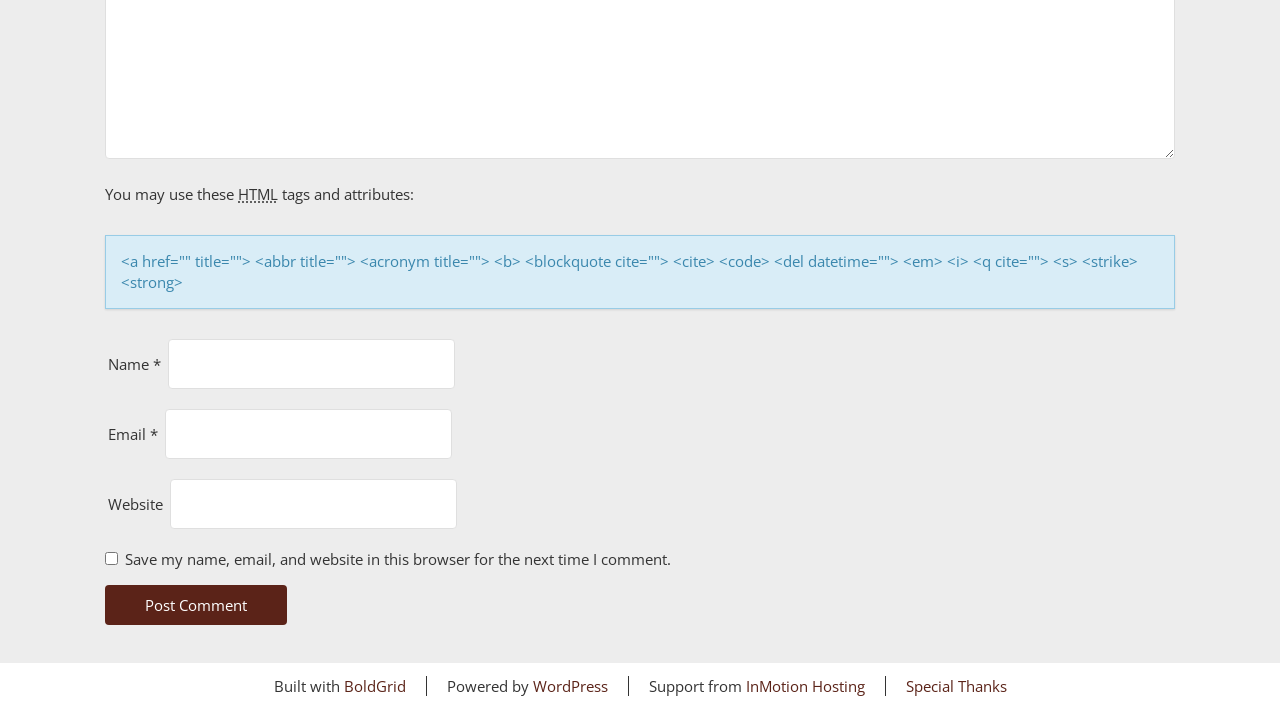Determine the bounding box of the UI component based on this description: "parent_node: Website name="url"". The bounding box coordinates should be four float values between 0 and 1, i.e., [left, top, right, bottom].

[0.133, 0.675, 0.357, 0.746]